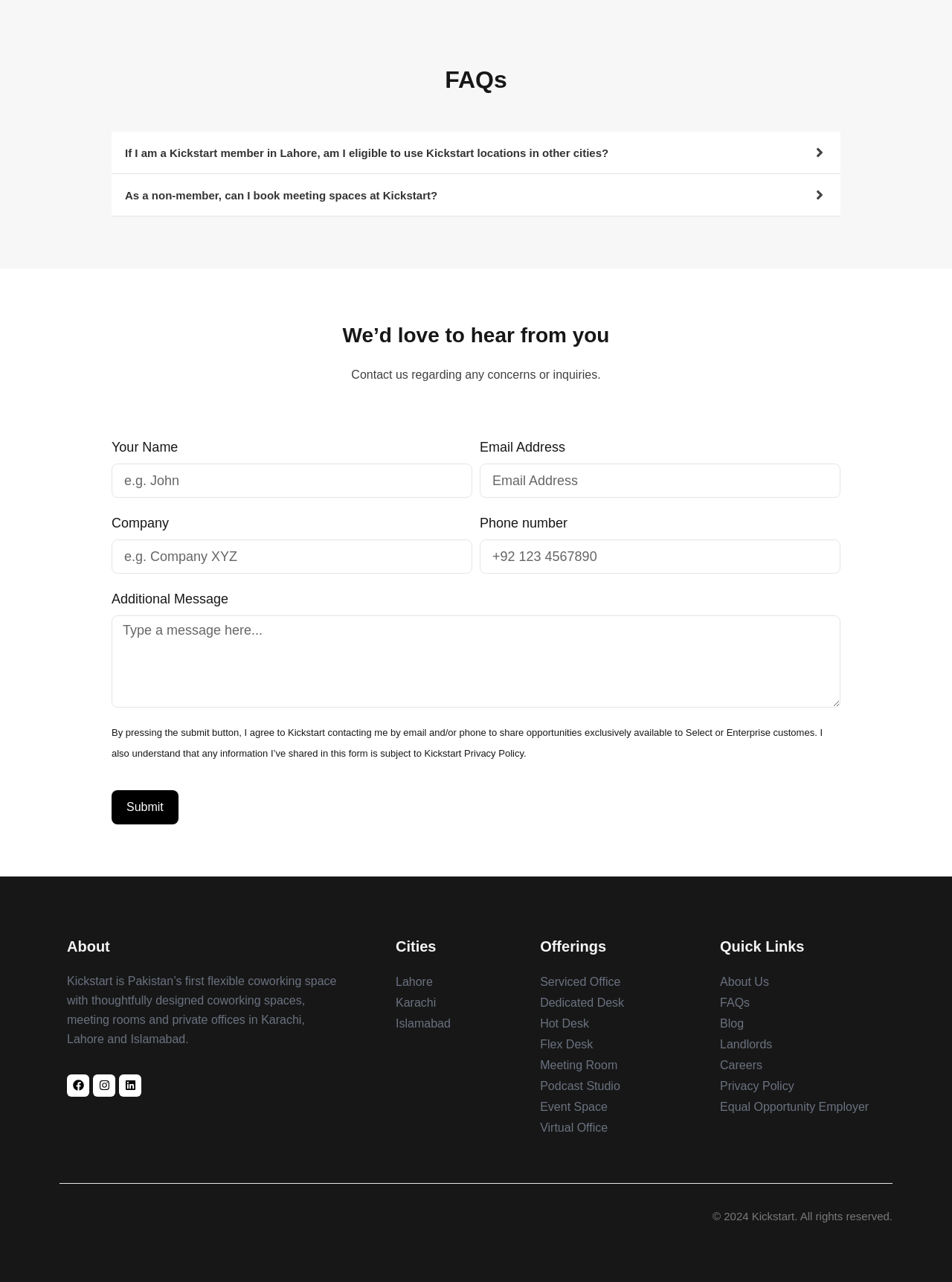What cities does Kickstart operate in?
Based on the image, respond with a single word or phrase.

Lahore, Karachi, Islamabad